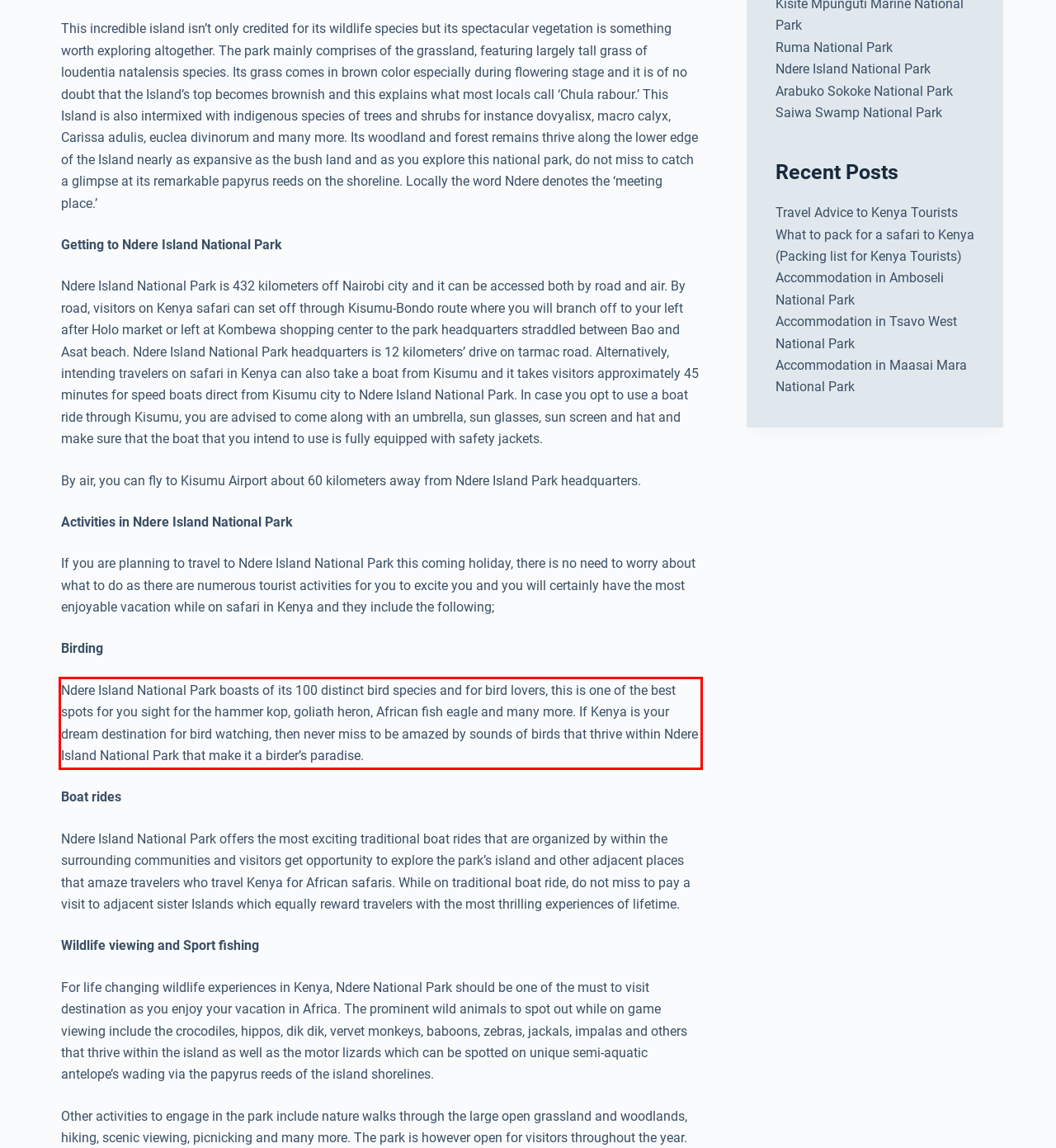You have a screenshot with a red rectangle around a UI element. Recognize and extract the text within this red bounding box using OCR.

Ndere Island National Park boasts of its 100 distinct bird species and for bird lovers, this is one of the best spots for you sight for the hammer kop, goliath heron, African fish eagle and many more. If Kenya is your dream destination for bird watching, then never miss to be amazed by sounds of birds that thrive within Ndere Island National Park that make it a birder’s paradise.